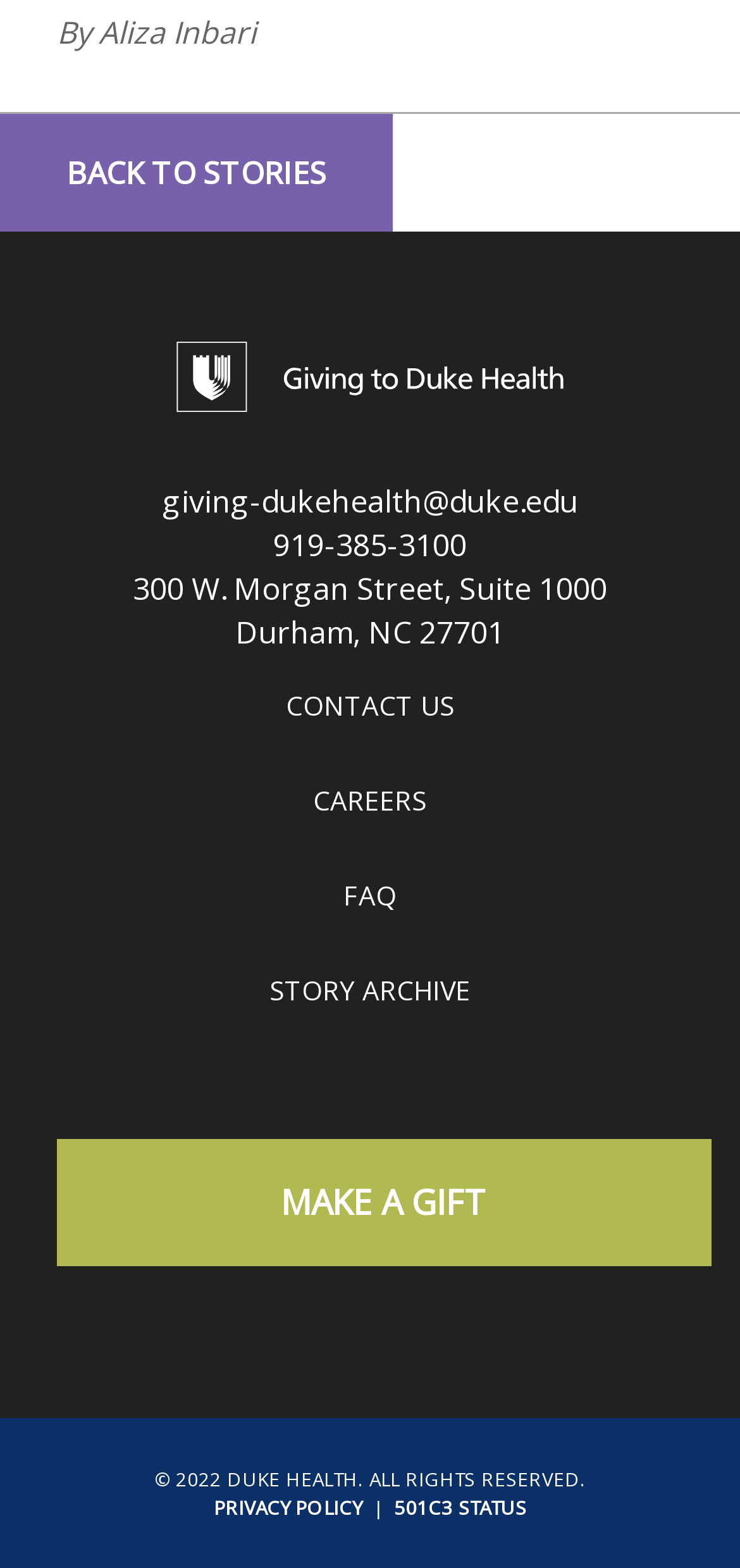Please answer the following question using a single word or phrase: 
What is the author of the story?

Aliza Inbari